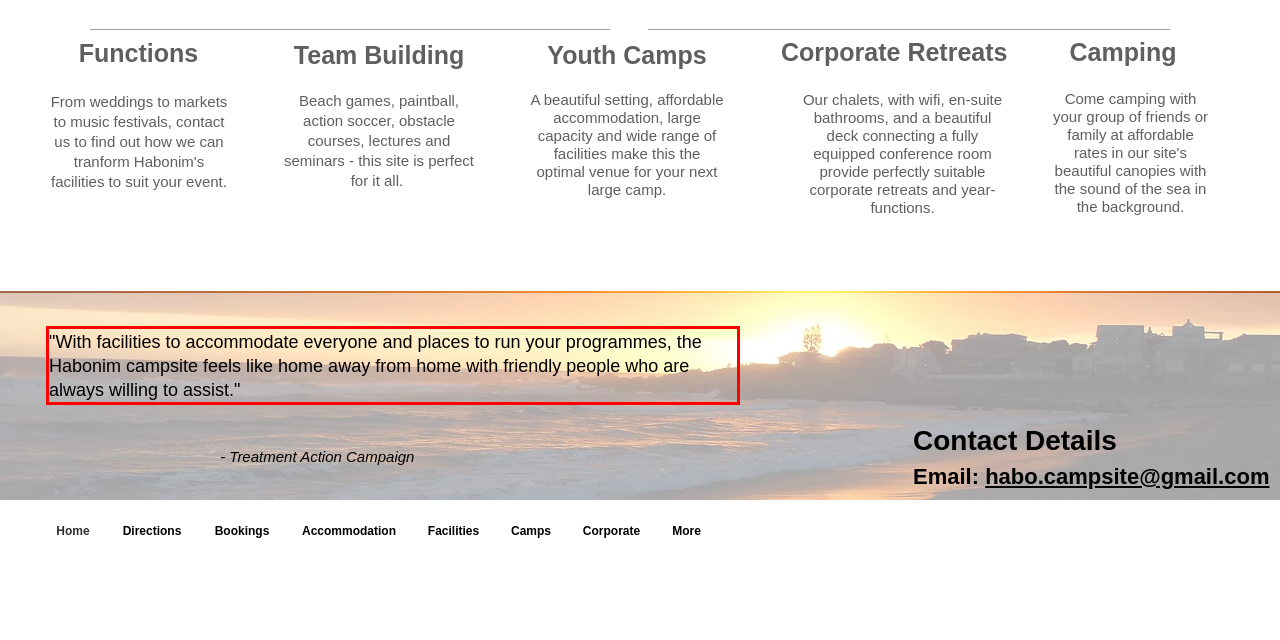Please examine the webpage screenshot and extract the text within the red bounding box using OCR.

"With facilities to accommodate everyone and places to run your programmes, the Habonim campsite feels like home away from home with friendly people who are always willing to assist."